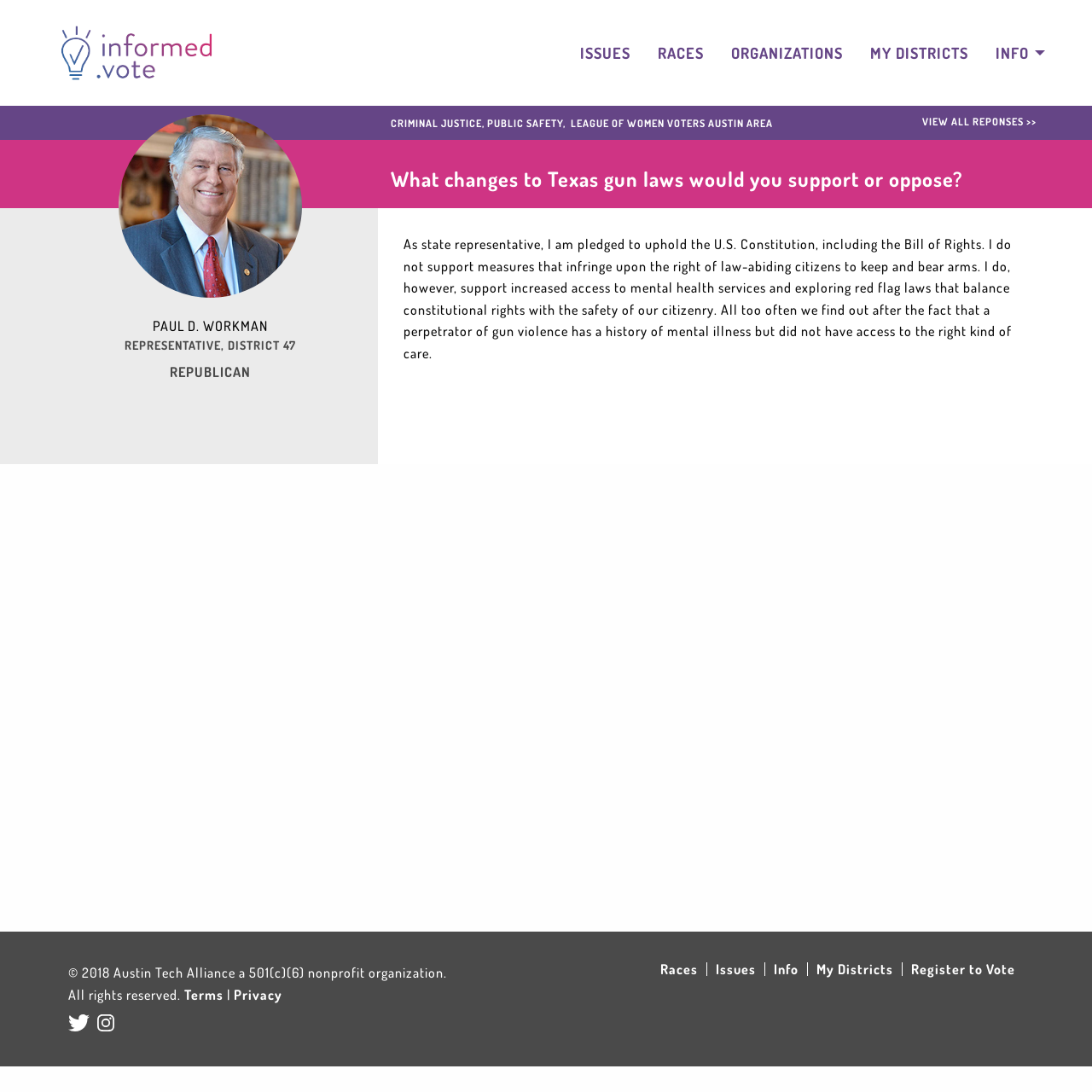Generate a comprehensive caption for the webpage you are viewing.

This webpage is focused on providing information about candidates' stances on various issues, specifically in Austin and Travis County. At the top left, there is a link and an image, likely a logo. Below this, there is a horizontal menu bar with five menu items: "ISSUES", "RACES", "ORGANIZATIONS", "MY DISTRICTS", and "INFO". 

The main content of the page is an article section, which takes up most of the page. At the top of this section, there are several links to different topics, including "CRIMINAL JUSTICE", "PUBLIC SAFETY", and "LEAGUE OF WOMEN VOTERS AUSTIN AREA". There is also a link to "VIEW ALL REPONSES >>". 

Below these links, there is a heading that asks, "What changes to Texas gun laws would you support or oppose?" This is followed by an image, likely a candidate's photo, and three headings that provide the candidate's name, position, and party affiliation. 

The candidate's response to the question is provided in a block of text, which discusses their stance on gun laws and mental health services. 

At the bottom of the page, there is a section with copyright information, terms, and privacy links, as well as links to social media platforms and other related pages.